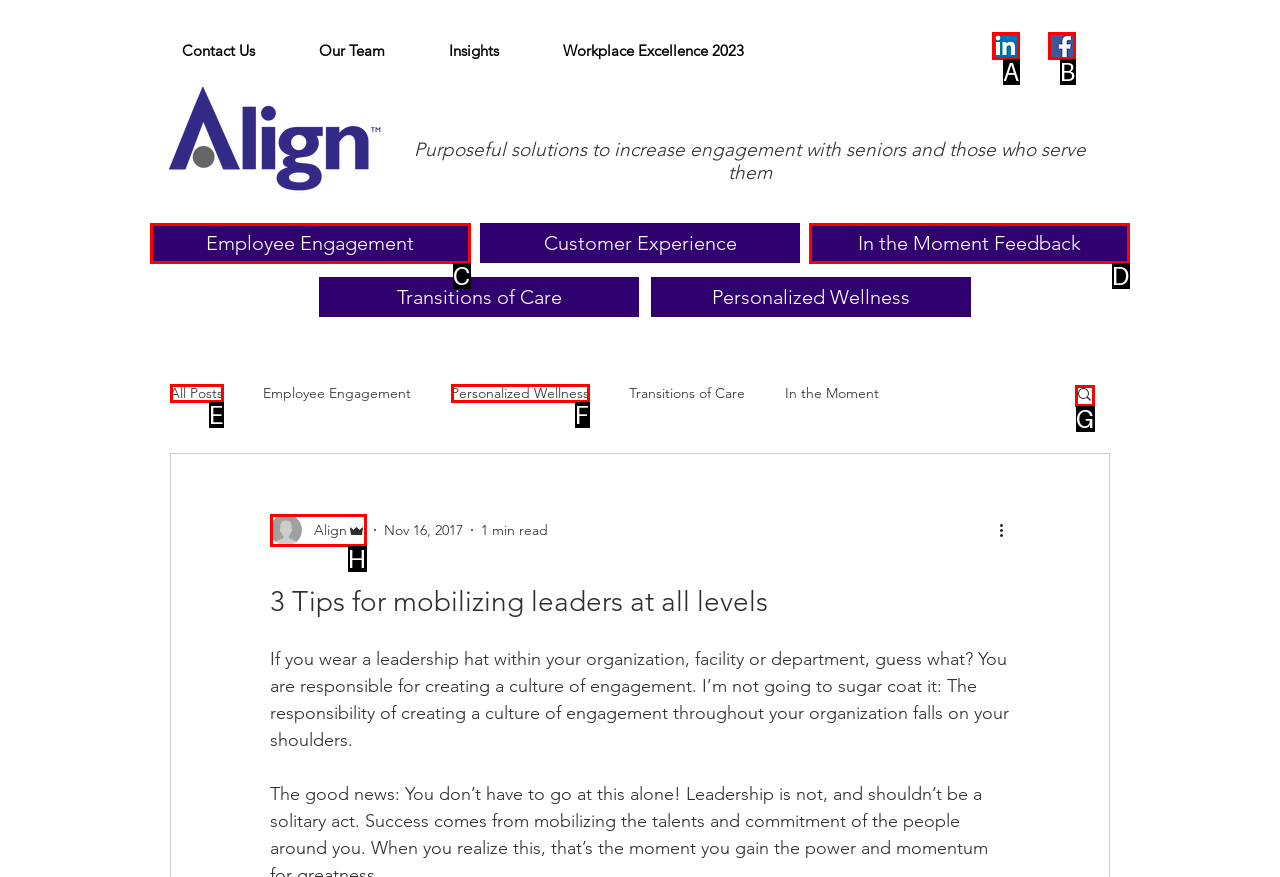Which HTML element should be clicked to complete the following task: Search for something?
Answer with the letter corresponding to the correct choice.

G